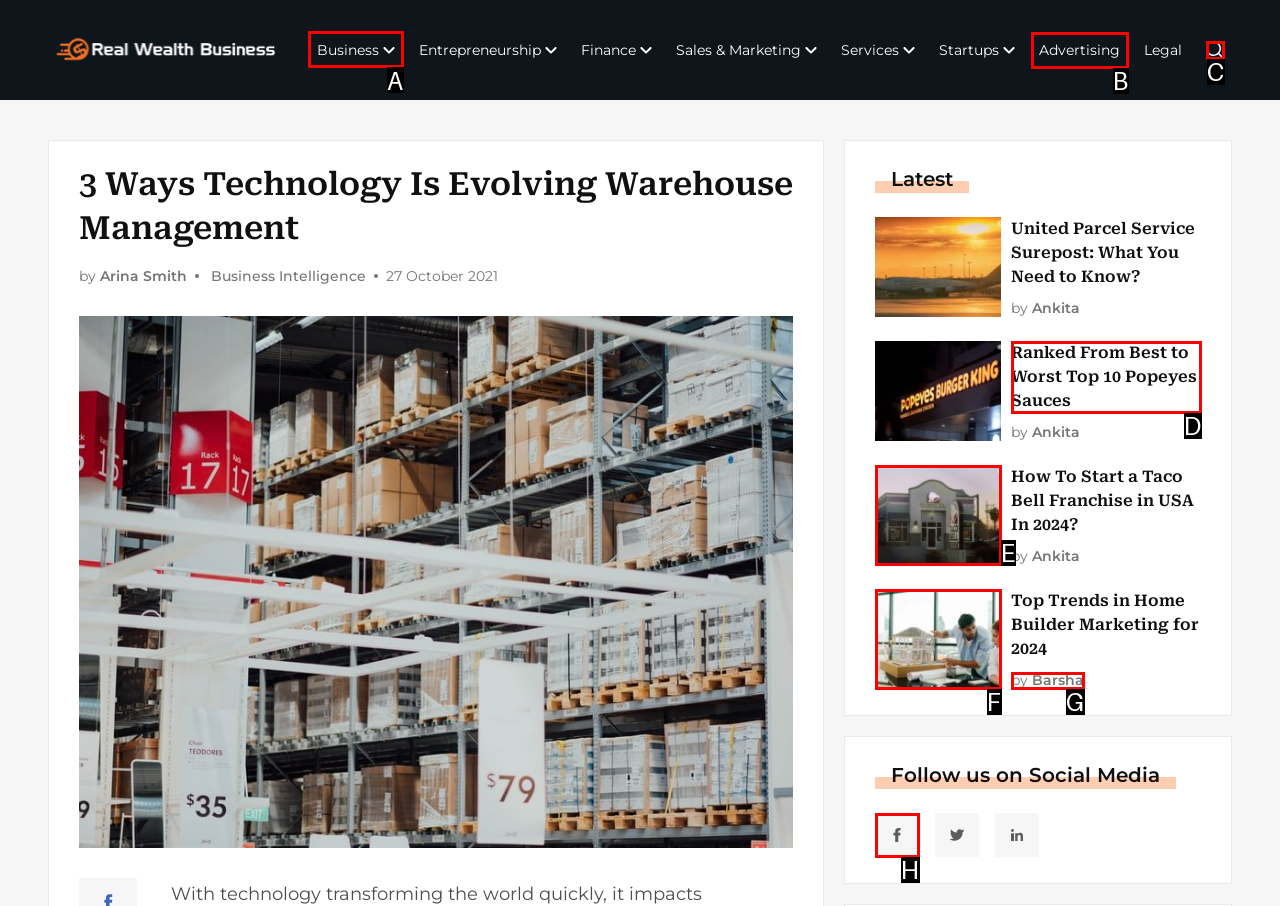Identify the letter of the option to click in order to Visit the archives. Answer with the letter directly.

None